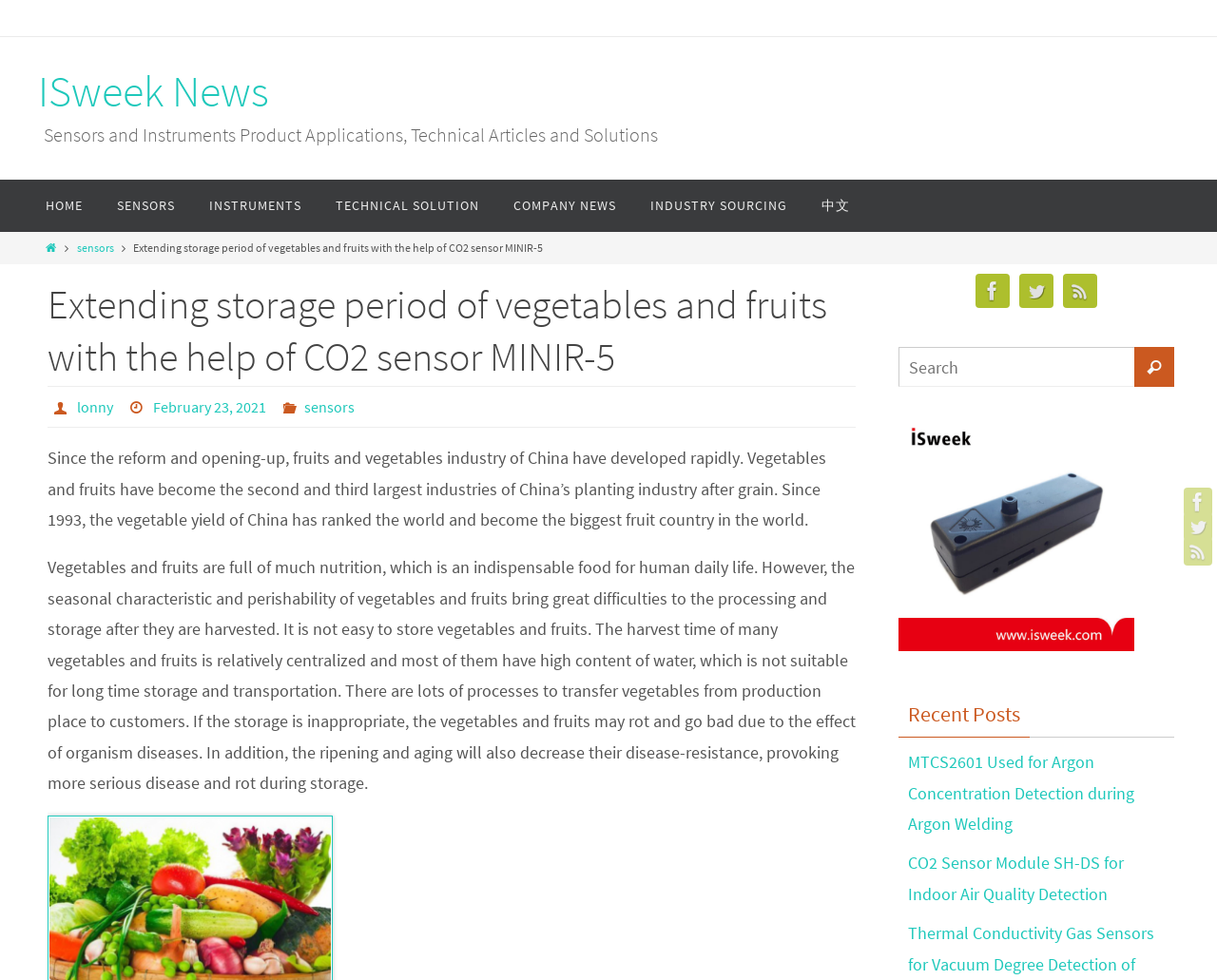Determine the bounding box coordinates for the HTML element described here: "February 23, 2021".

[0.126, 0.406, 0.219, 0.426]